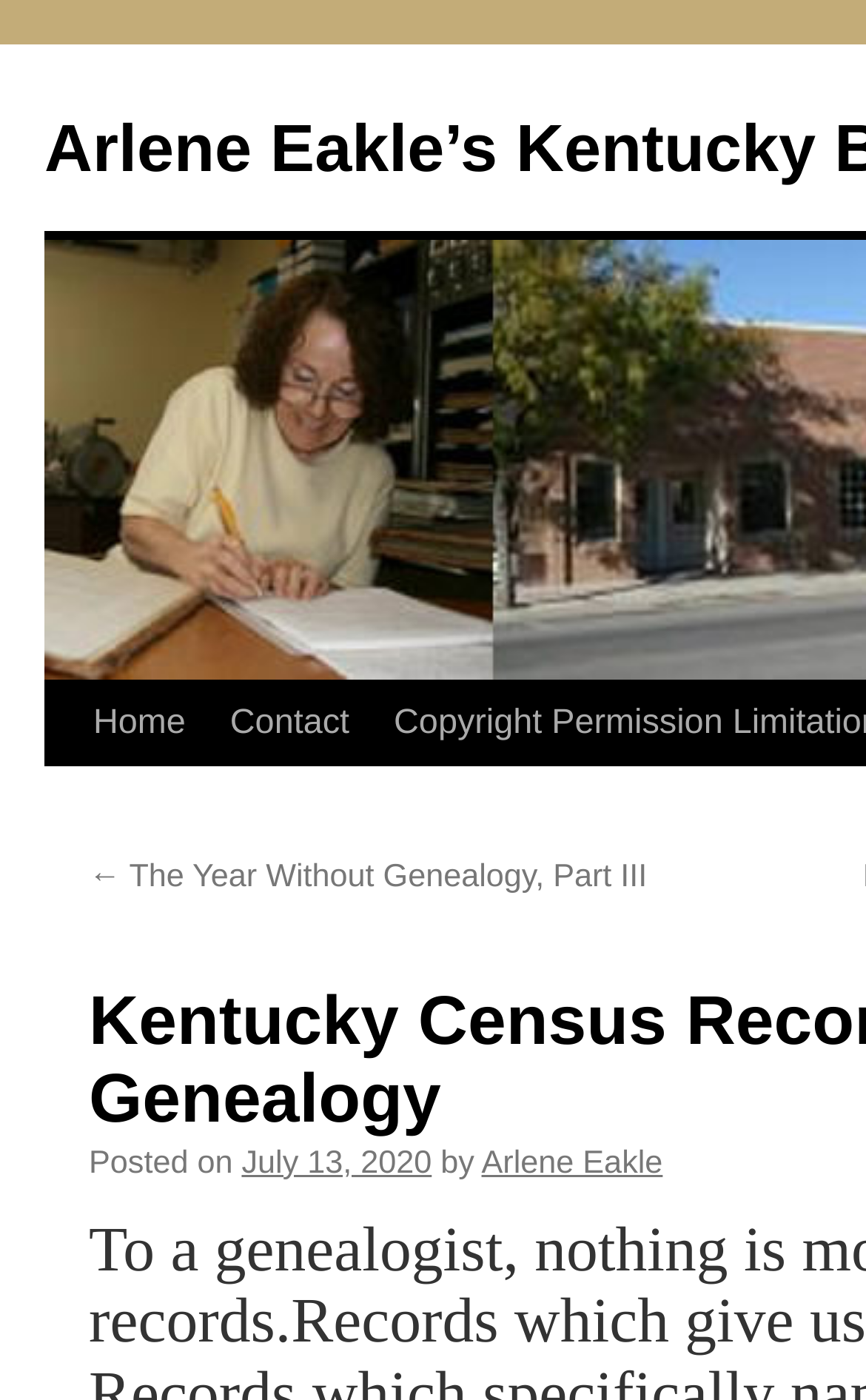Using floating point numbers between 0 and 1, provide the bounding box coordinates in the format (top-left x, top-left y, bottom-right x, bottom-right y). Locate the UI element described here: Home

[0.082, 0.487, 0.222, 0.547]